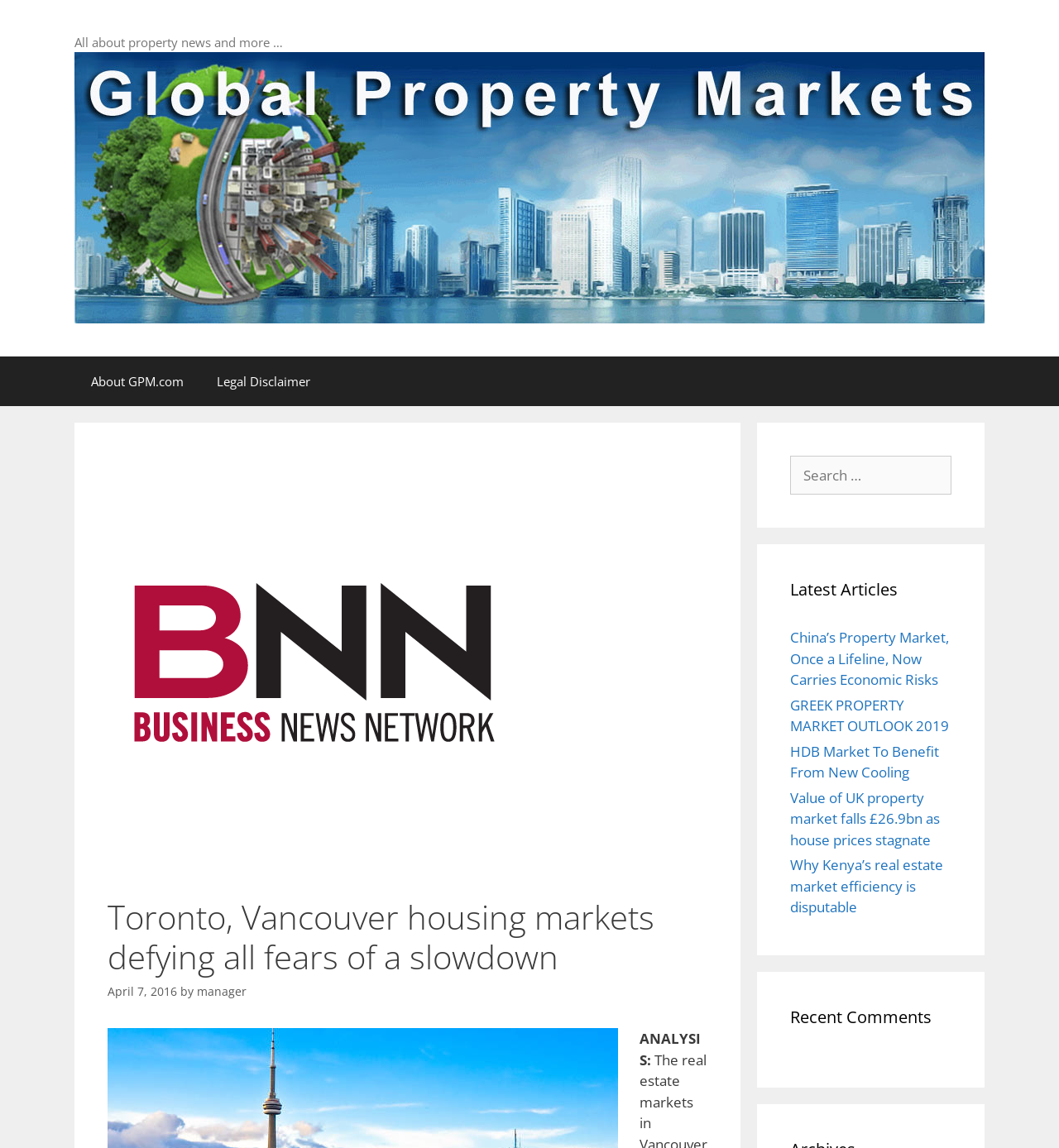Please specify the bounding box coordinates for the clickable region that will help you carry out the instruction: "View latest articles".

[0.746, 0.503, 0.898, 0.524]